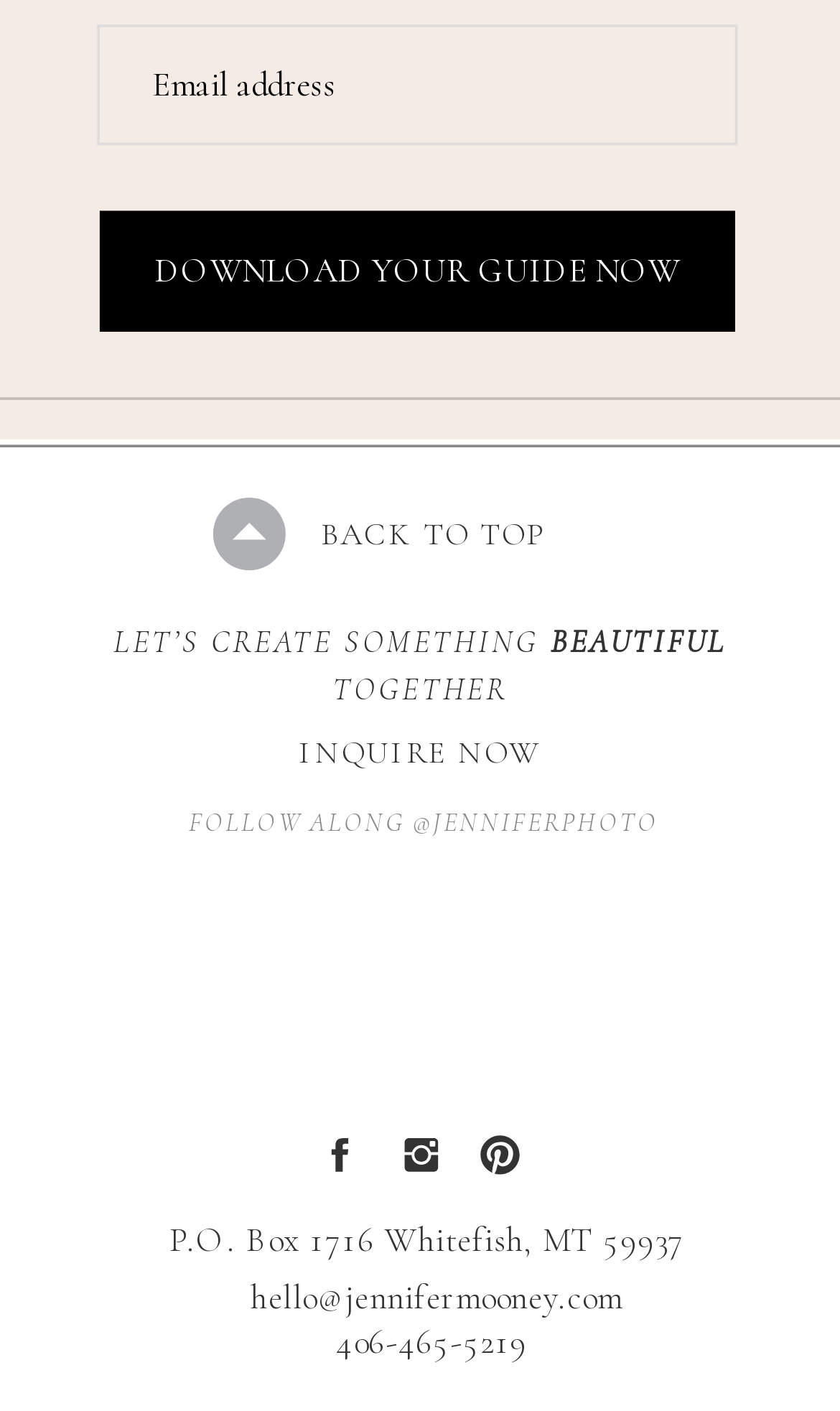Provide the bounding box coordinates, formatted as (top-left x, top-left y, bottom-right x, bottom-right y), with all values being floating point numbers between 0 and 1. Identify the bounding box of the UI element that matches the description: parent_node: Email address name="TWdzSEo" placeholder="TWdzSEo"

[0.116, 0.018, 0.878, 0.103]